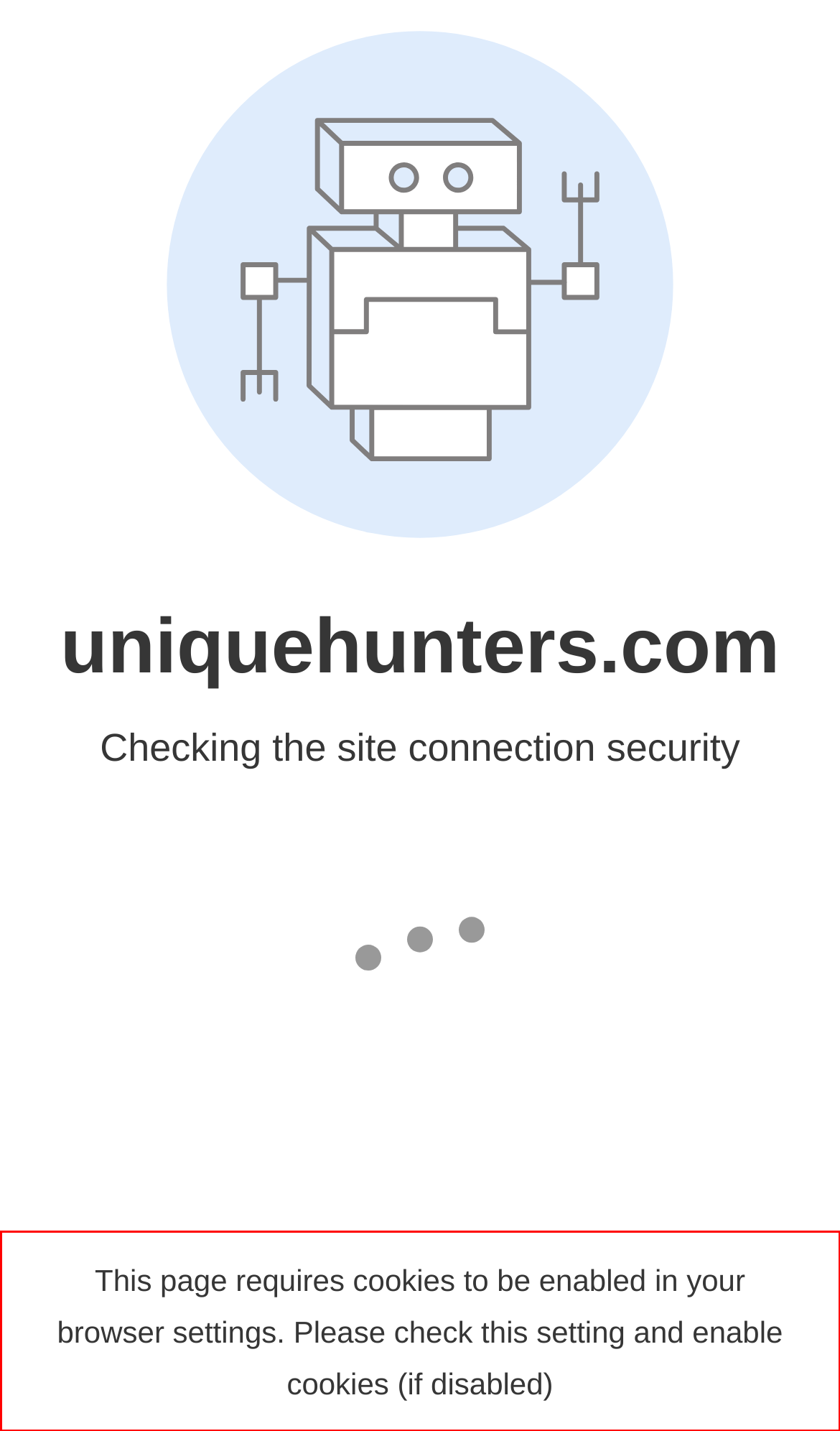You are given a screenshot of a webpage with a UI element highlighted by a red bounding box. Please perform OCR on the text content within this red bounding box.

This page requires cookies to be enabled in your browser settings. Please check this setting and enable cookies (if disabled)